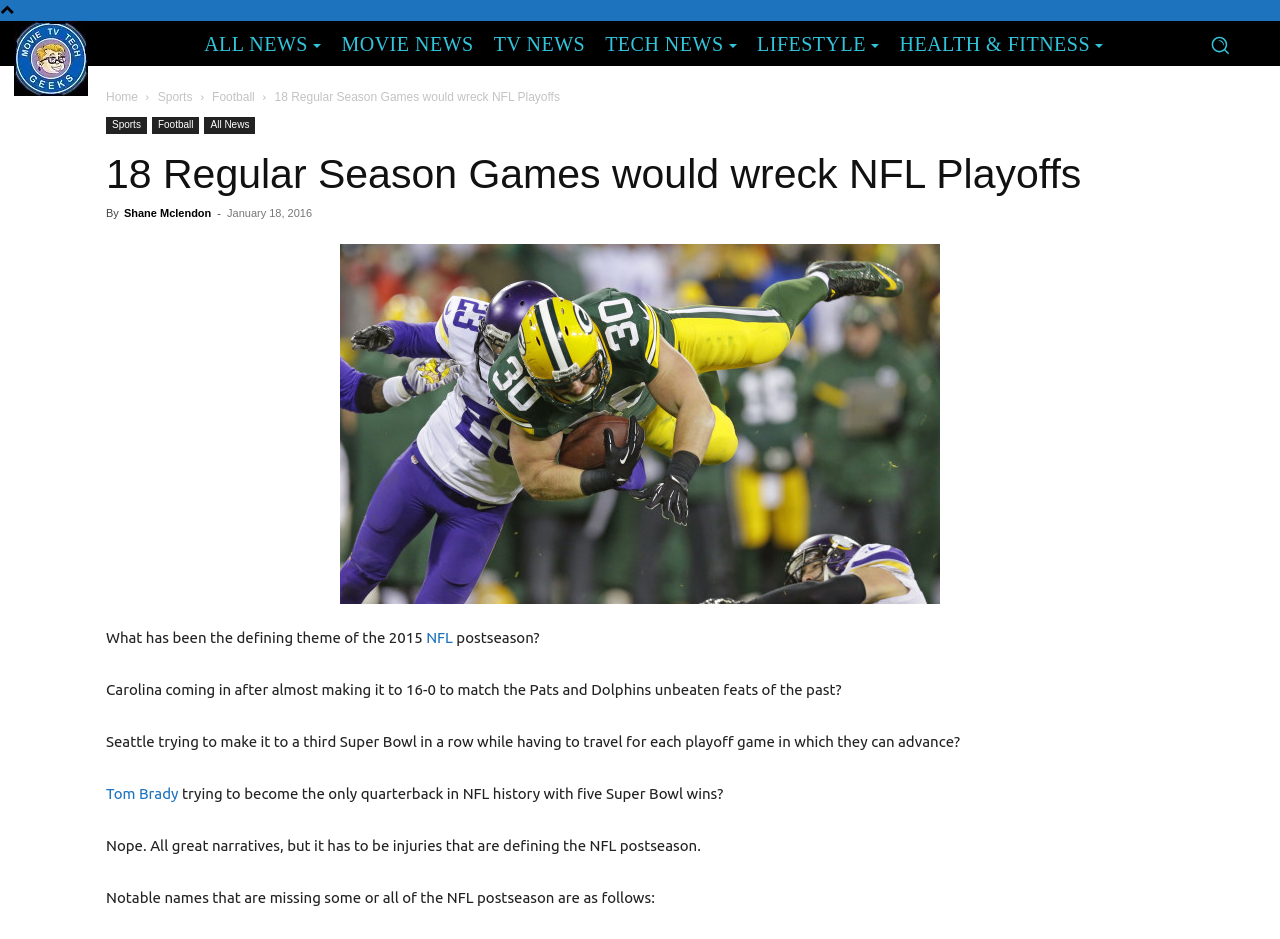Determine the bounding box coordinates of the section I need to click to execute the following instruction: "Search for something". Provide the coordinates as four float numbers between 0 and 1, i.e., [left, top, right, bottom].

[0.941, 0.03, 0.966, 0.064]